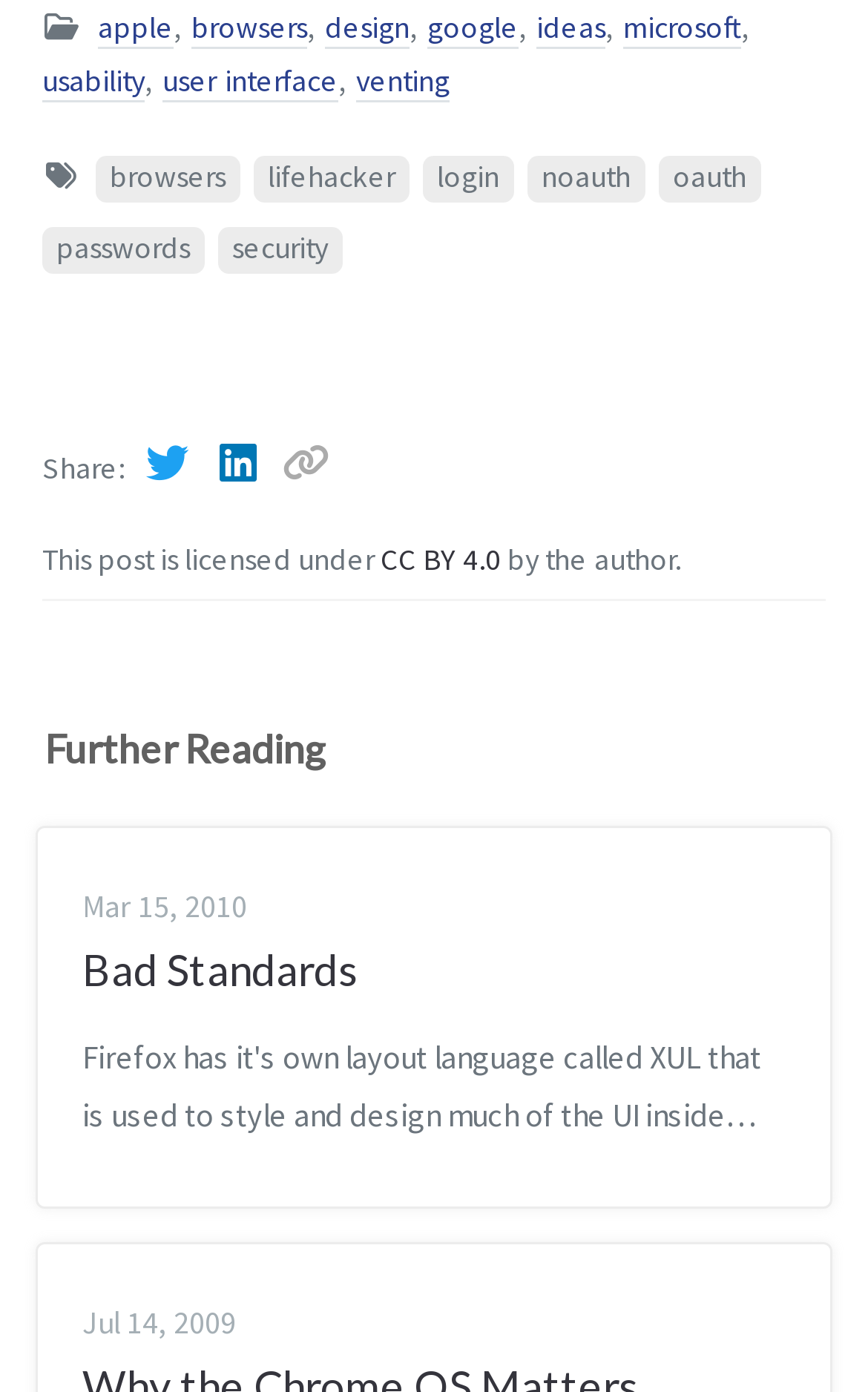Please identify the bounding box coordinates of the area that needs to be clicked to fulfill the following instruction: "share on Twitter."

[0.162, 0.314, 0.233, 0.353]